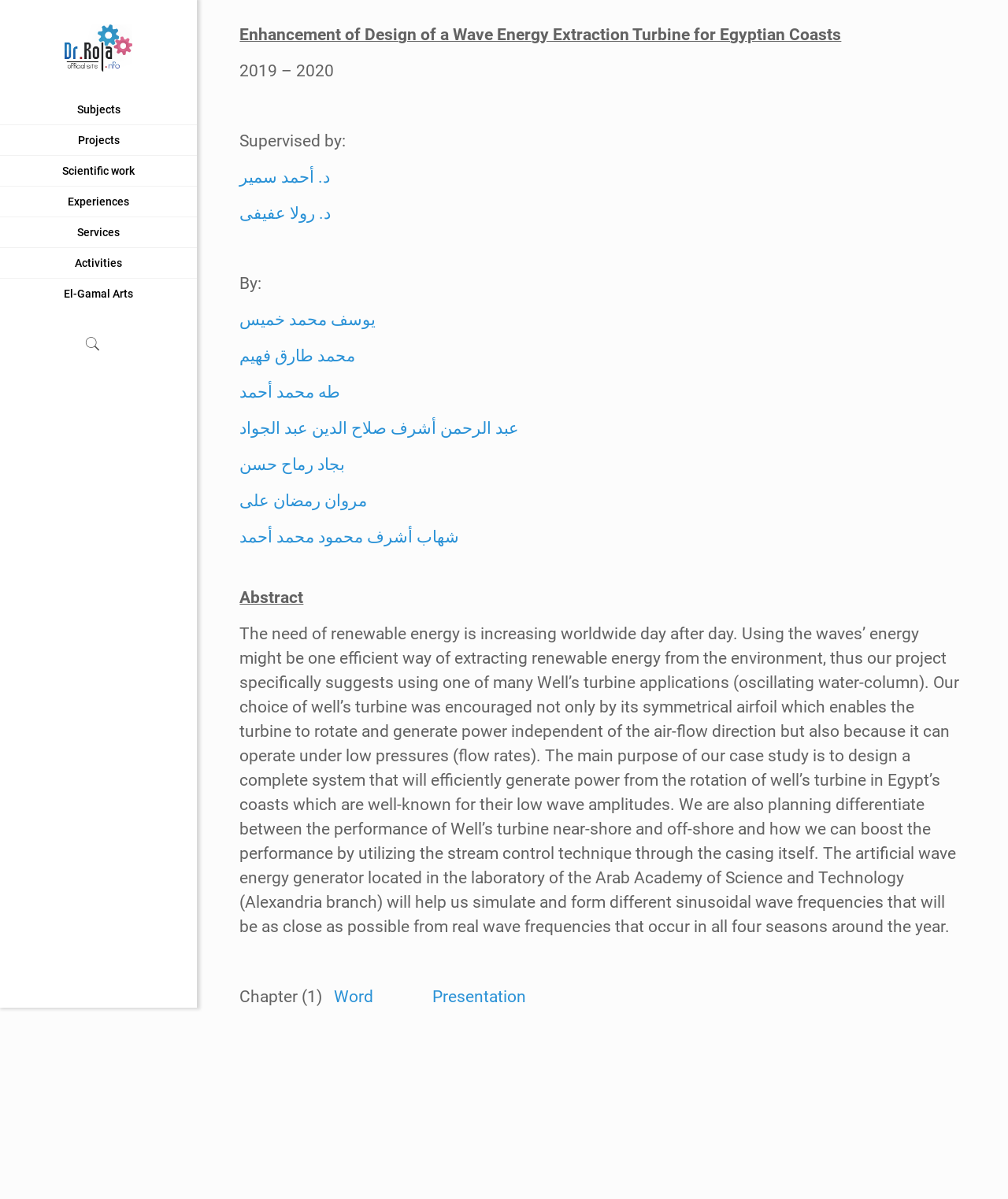Pinpoint the bounding box coordinates of the clickable area needed to execute the instruction: "Check the 'RSS RECENT POSTS ON FUTURISTSPEAKER.COM' section". The coordinates should be specified as four float numbers between 0 and 1, i.e., [left, top, right, bottom].

None